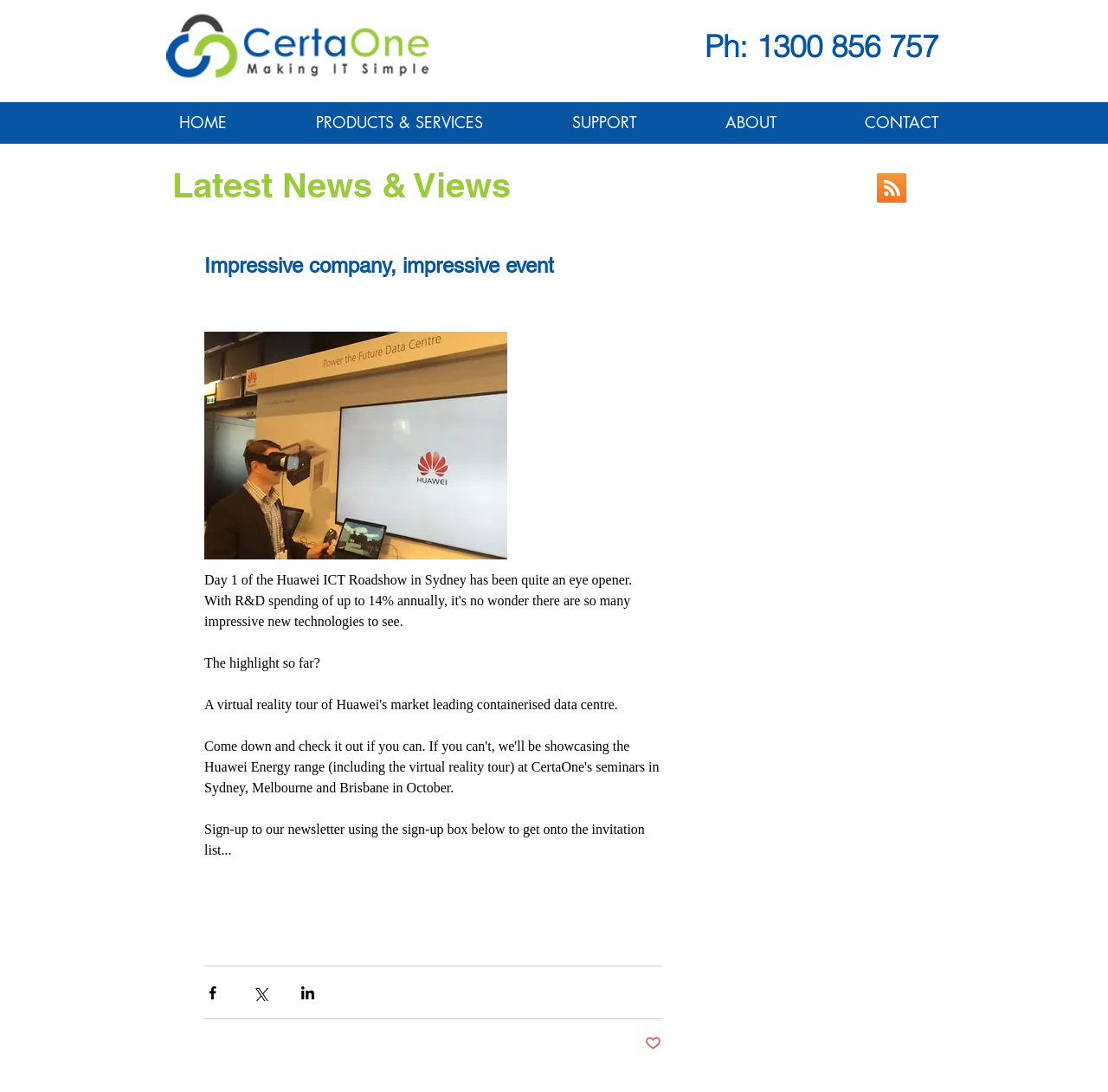Based on what you see in the screenshot, provide a thorough answer to this question: What is the topic of the latest news article?

The latest news article is about the Huawei ICT Roadshow, which is indicated by the heading 'Impressive company, impressive event'.